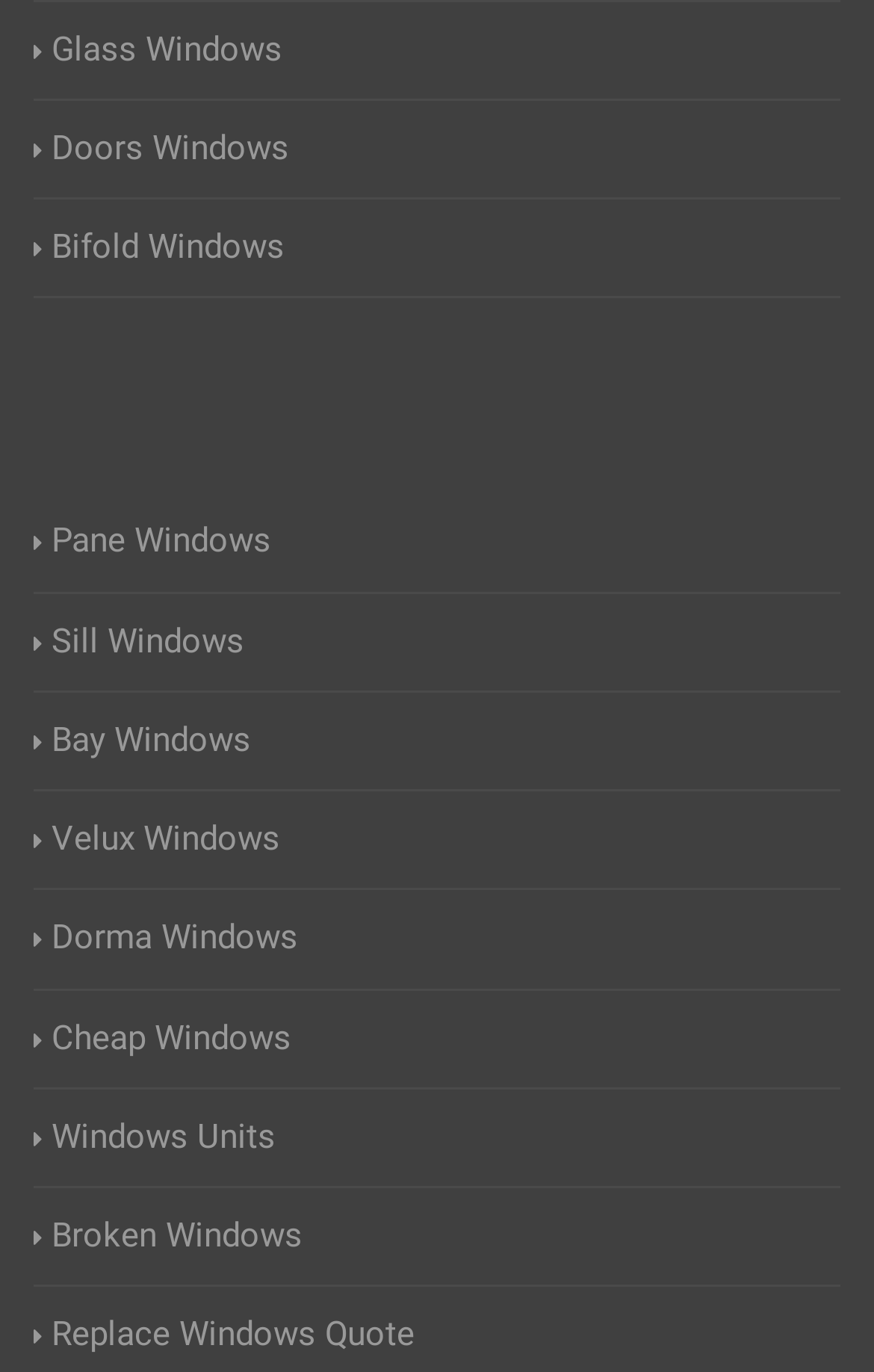How many links are there on the webpage?
Based on the screenshot, provide your answer in one word or phrase.

13